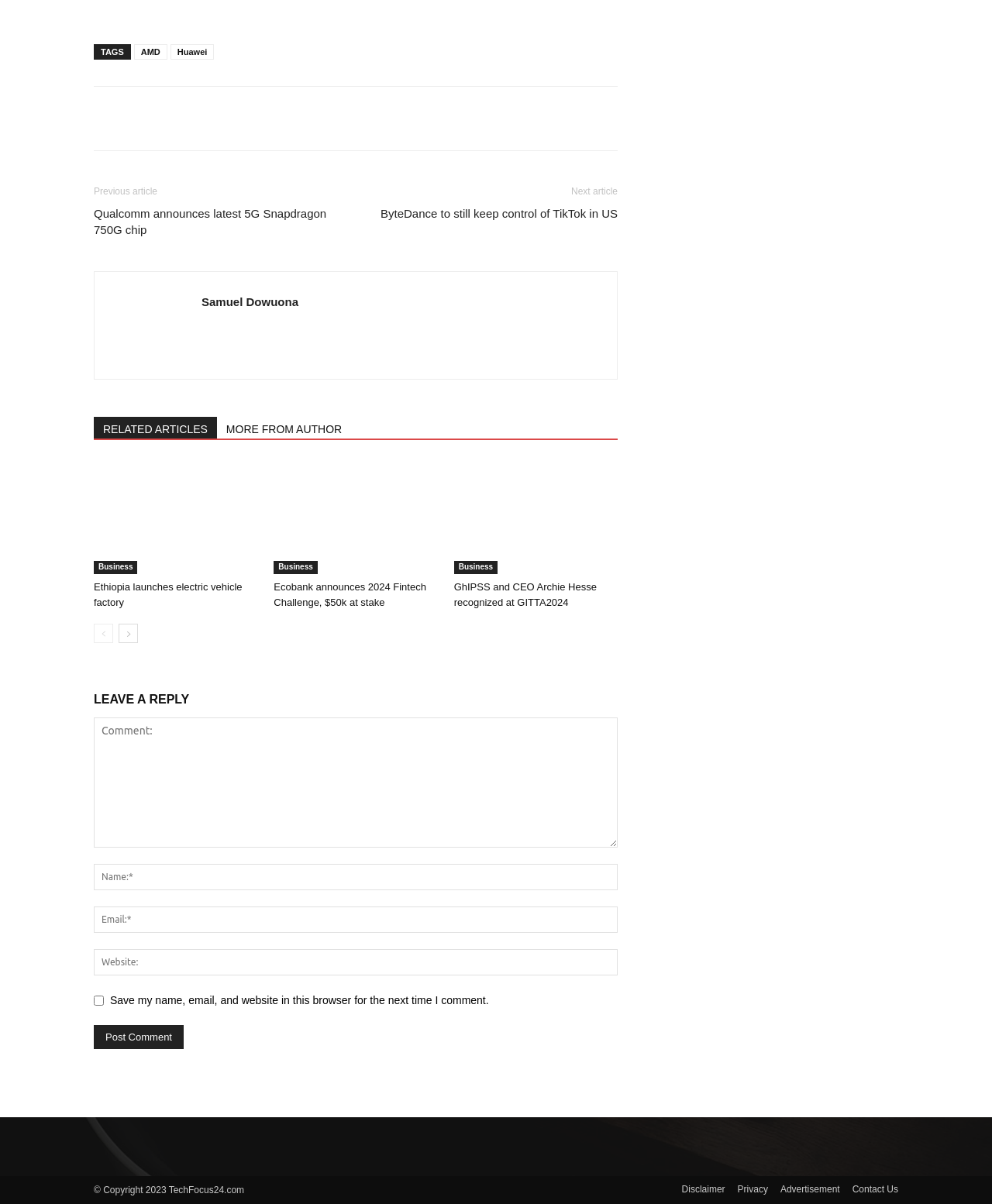Respond to the question with just a single word or phrase: 
What is the function of the links 'prev-page' and 'next-page'?

To navigate pages